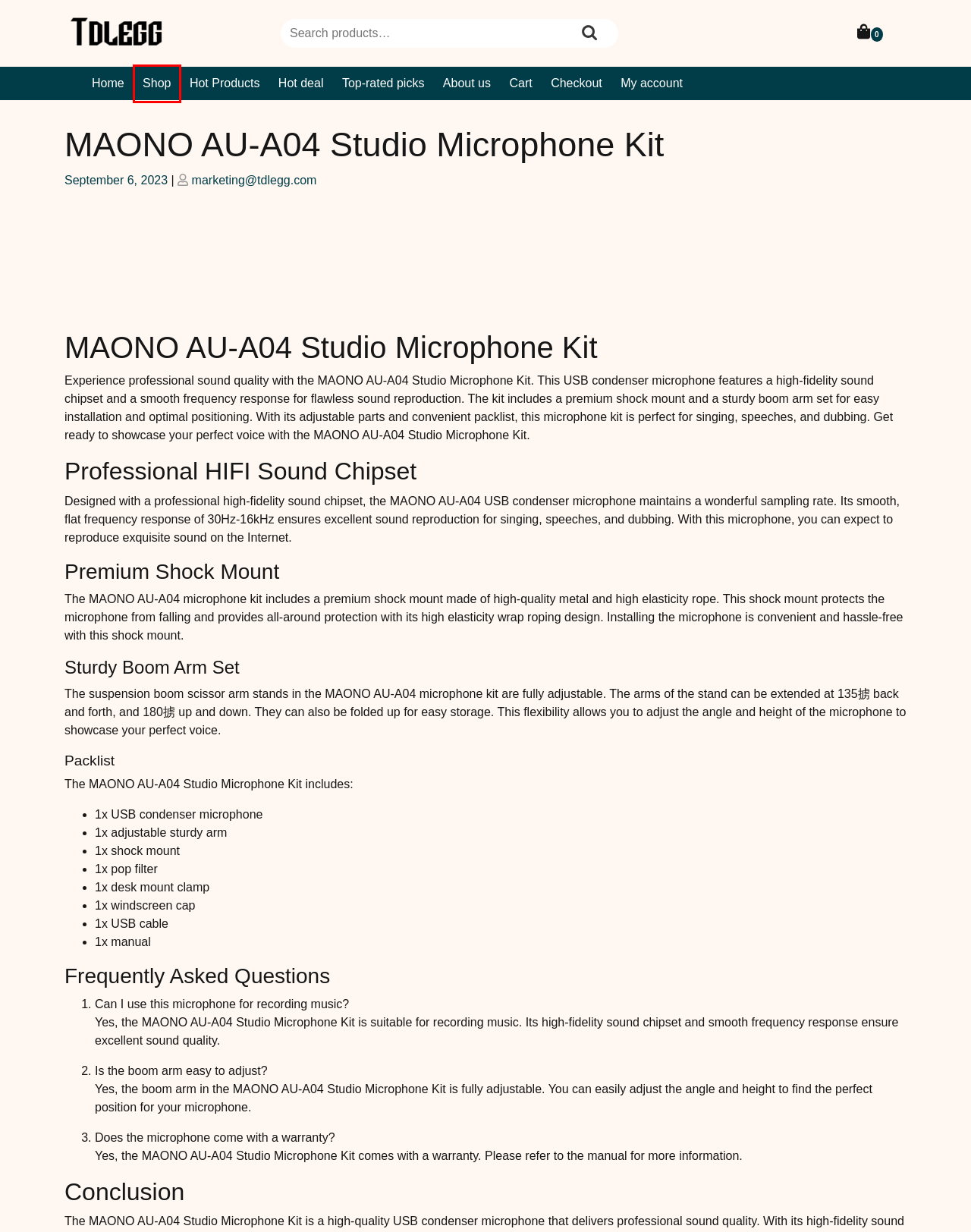Look at the screenshot of the webpage and find the element within the red bounding box. Choose the webpage description that best fits the new webpage that will appear after clicking the element. Here are the candidates:
A. My account – tdlegg
B. Hot Products – tdlegg
C. tdlegg – Welcome to our shop
D. Top-rated picks – tdlegg
E. Shop – tdlegg
F. marketing@tdlegg.com – tdlegg
G. Cart – tdlegg
H. About us – tdlegg

E